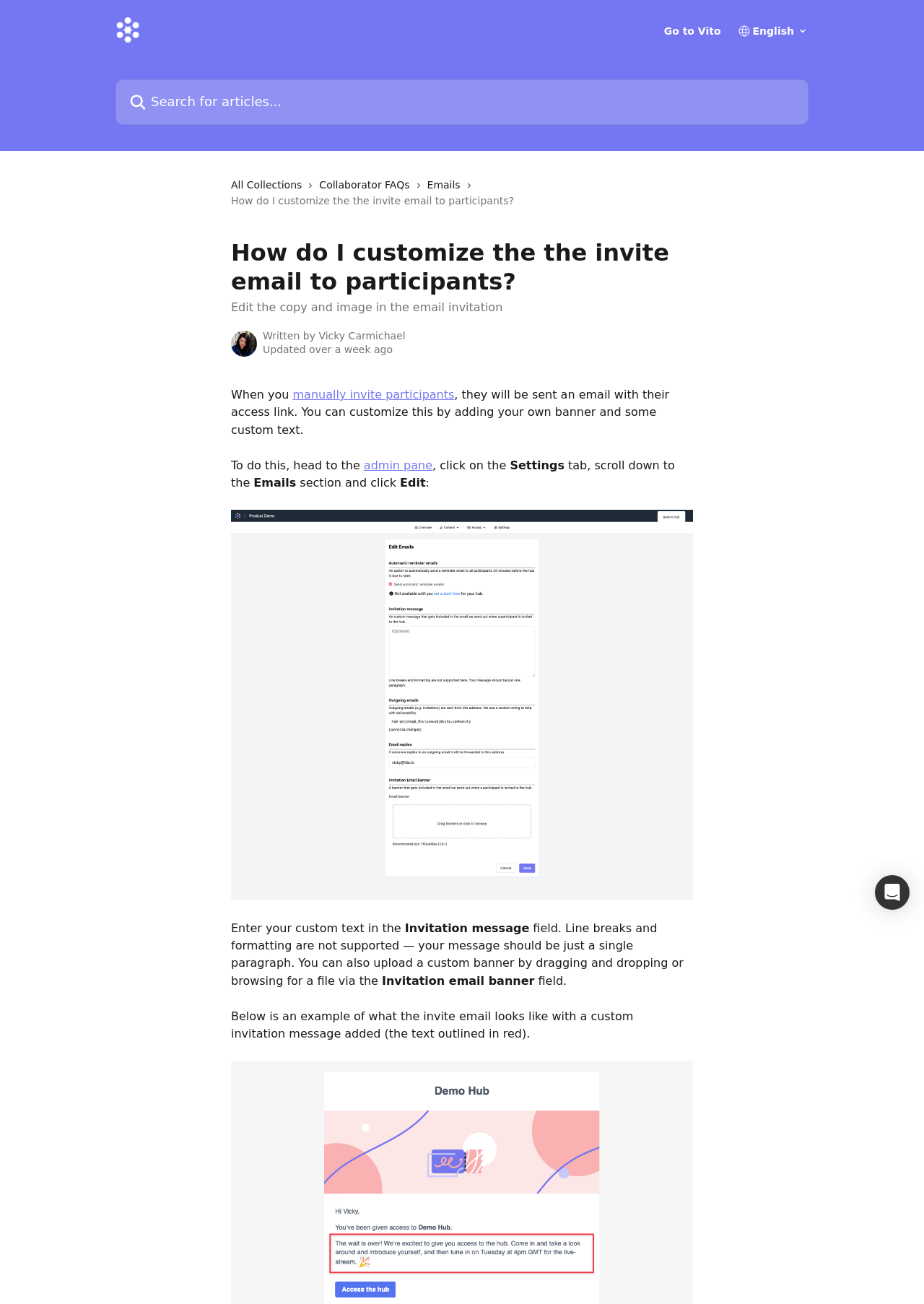Locate the bounding box coordinates of the clickable element to fulfill the following instruction: "Click on Emails". Provide the coordinates as four float numbers between 0 and 1 in the format [left, top, right, bottom].

[0.462, 0.136, 0.504, 0.148]